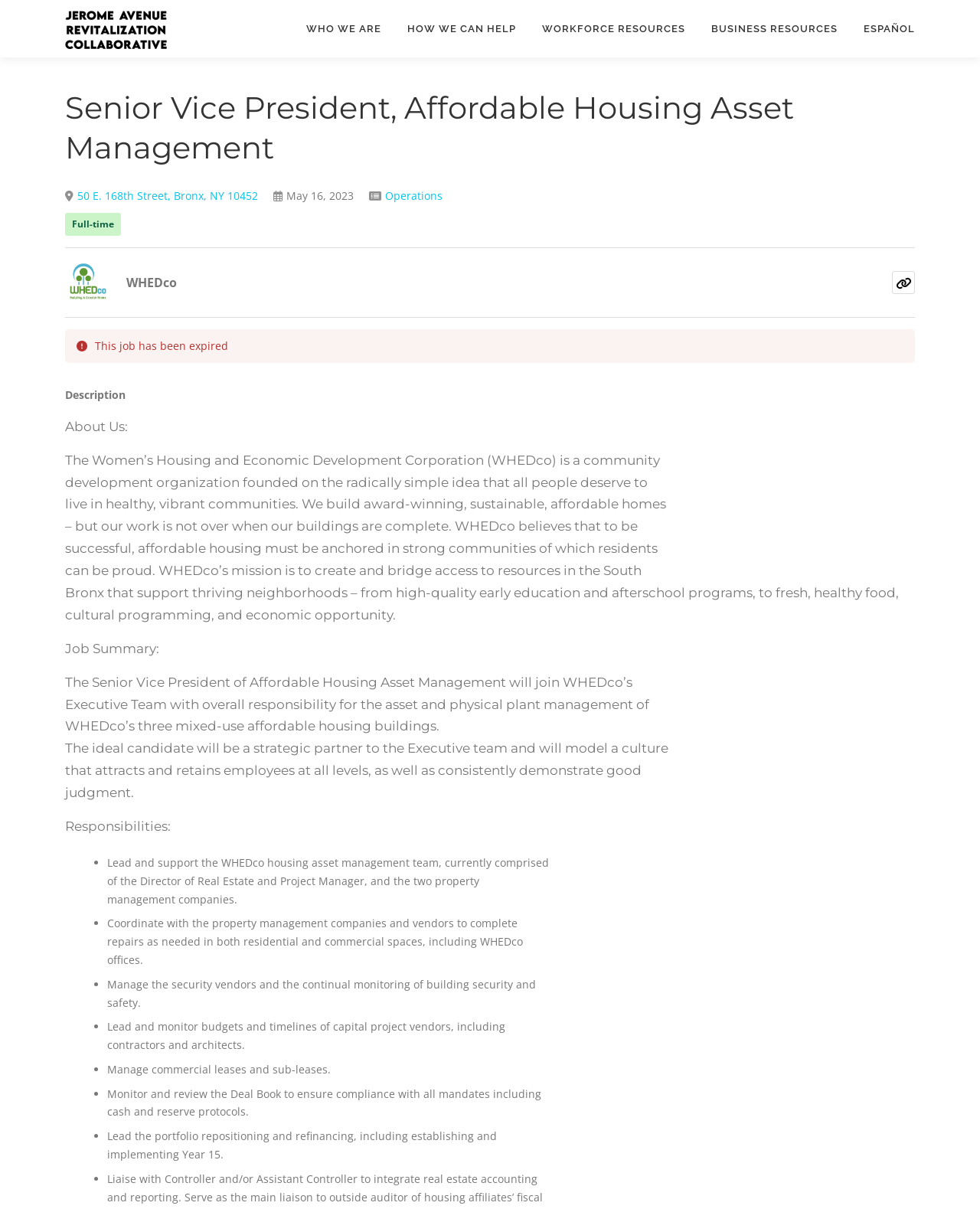Determine the bounding box coordinates for the UI element with the following description: "In Memory of Gabriel Farias". The coordinates should be four float numbers between 0 and 1, represented as [left, top, right, bottom].

[0.3, 0.047, 0.459, 0.075]